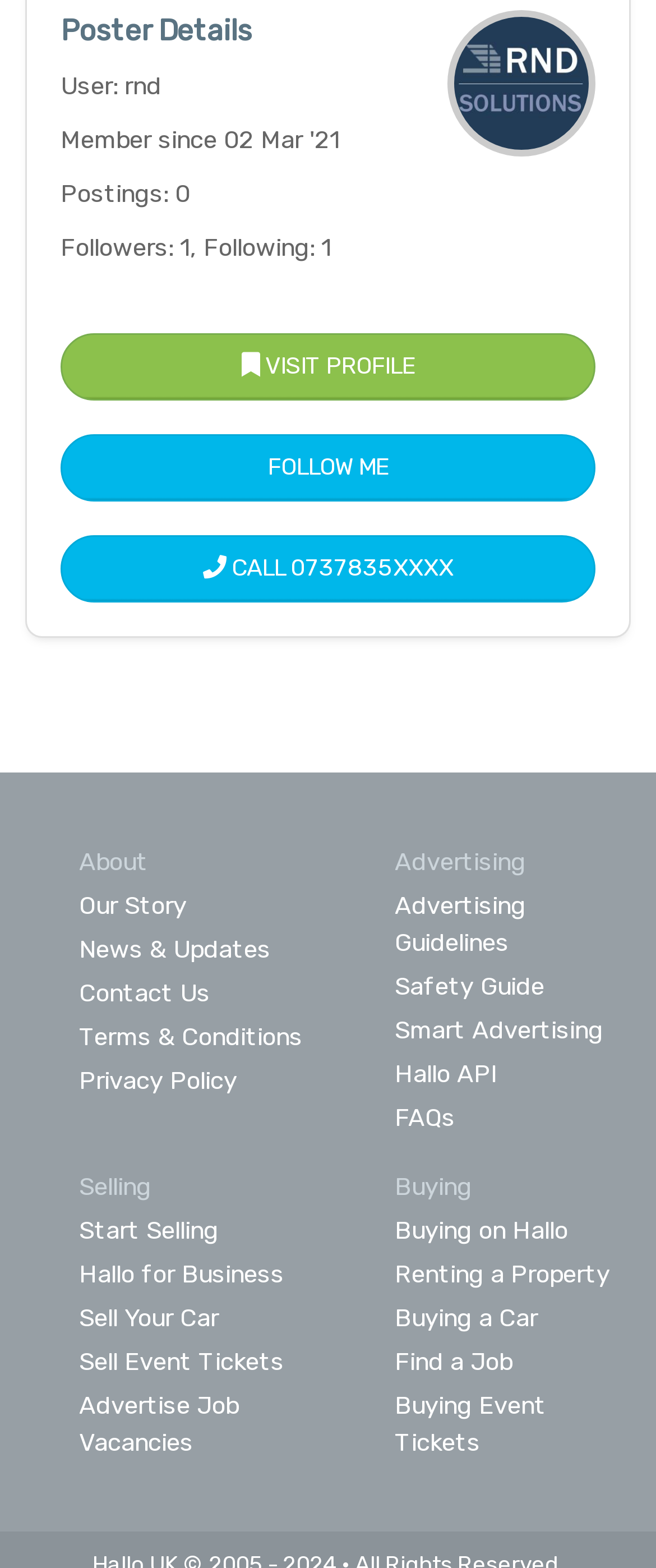For the given element description Hallo API, determine the bounding box coordinates of the UI element. The coordinates should follow the format (top-left x, top-left y, bottom-right x, bottom-right y) and be within the range of 0 to 1.

[0.601, 0.676, 0.758, 0.695]